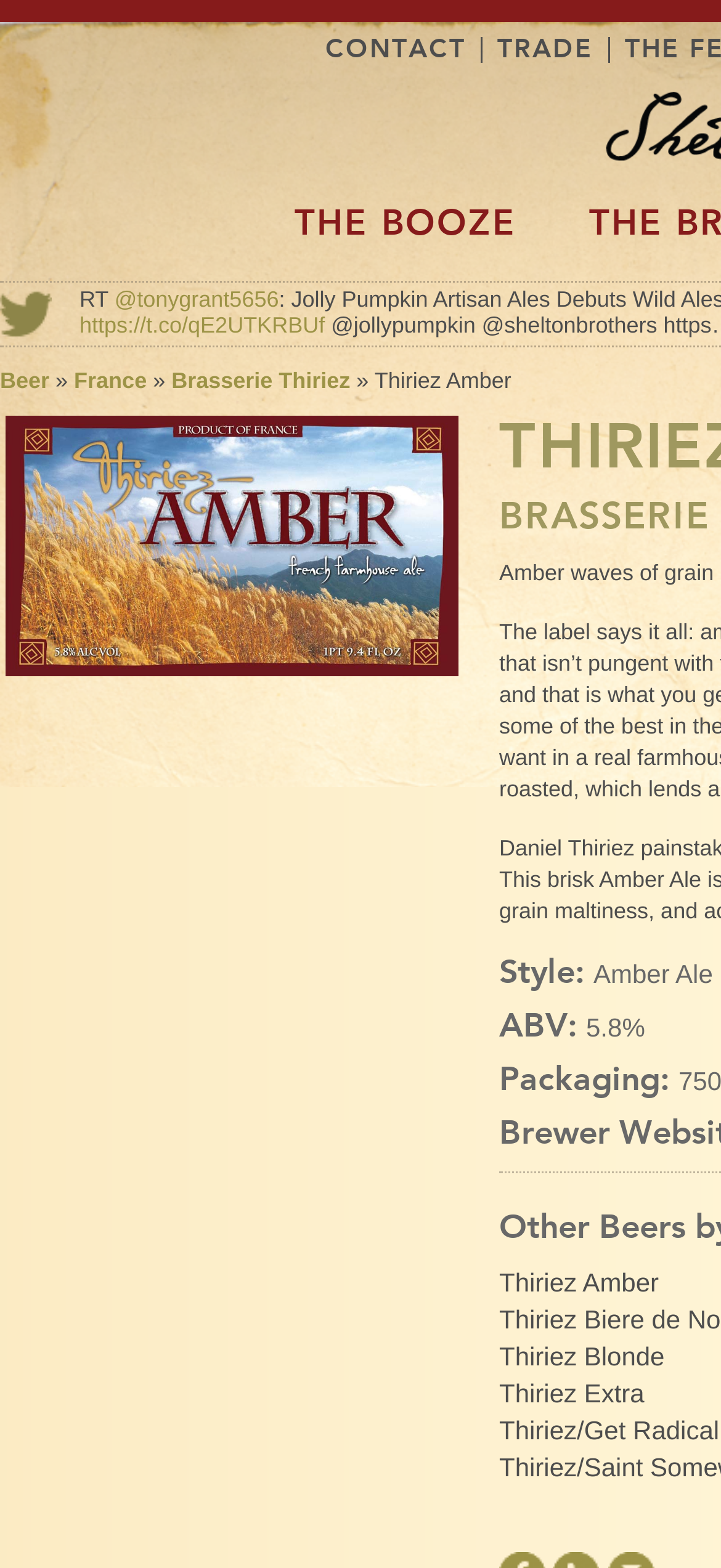Please locate the bounding box coordinates of the element's region that needs to be clicked to follow the instruction: "Learn about Beer". The bounding box coordinates should be provided as four float numbers between 0 and 1, i.e., [left, top, right, bottom].

[0.0, 0.234, 0.068, 0.251]